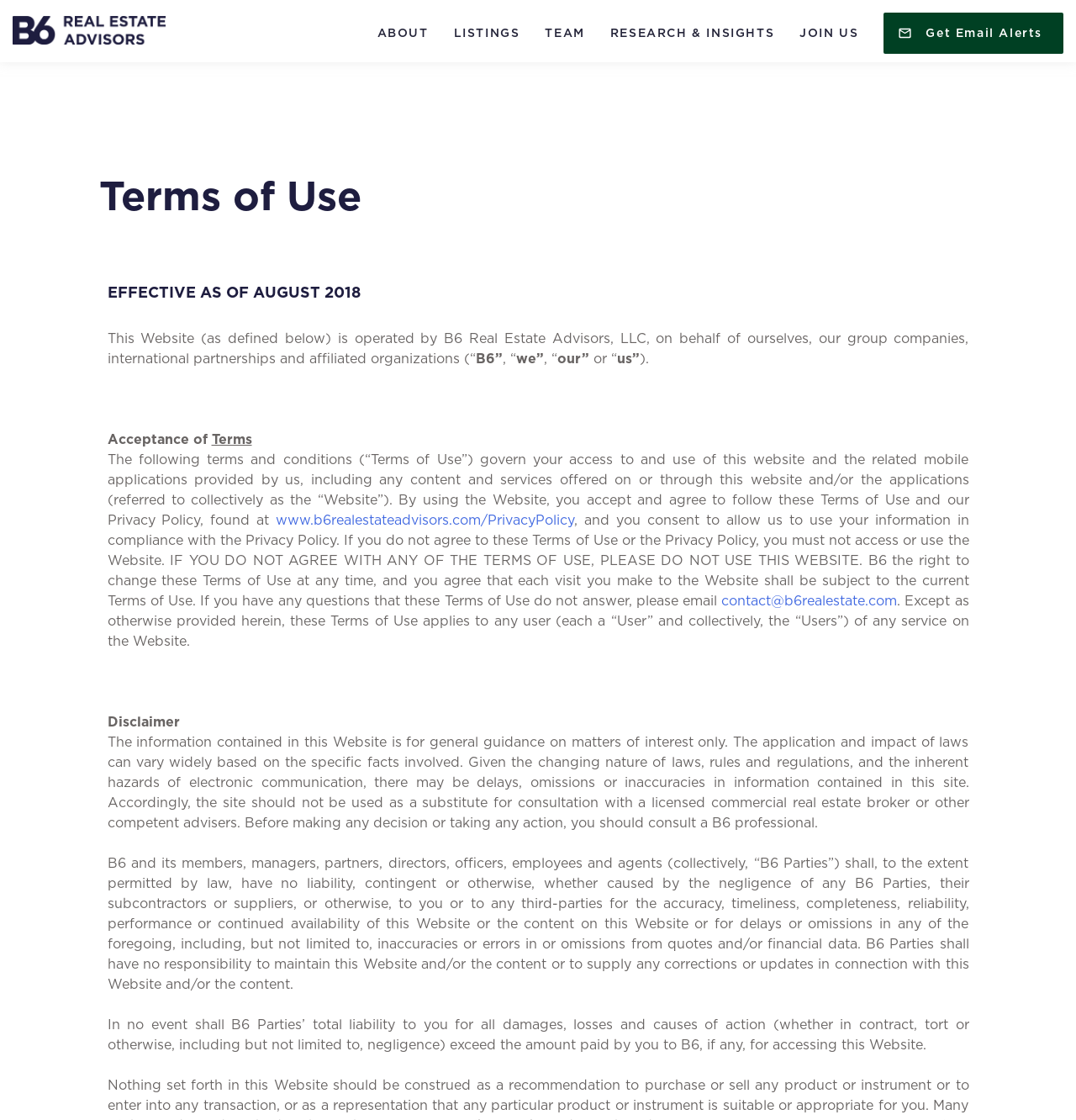Locate the bounding box coordinates of the element that needs to be clicked to carry out the instruction: "Click on TEAM". The coordinates should be given as four float numbers ranging from 0 to 1, i.e., [left, top, right, bottom].

[0.507, 0.022, 0.544, 0.038]